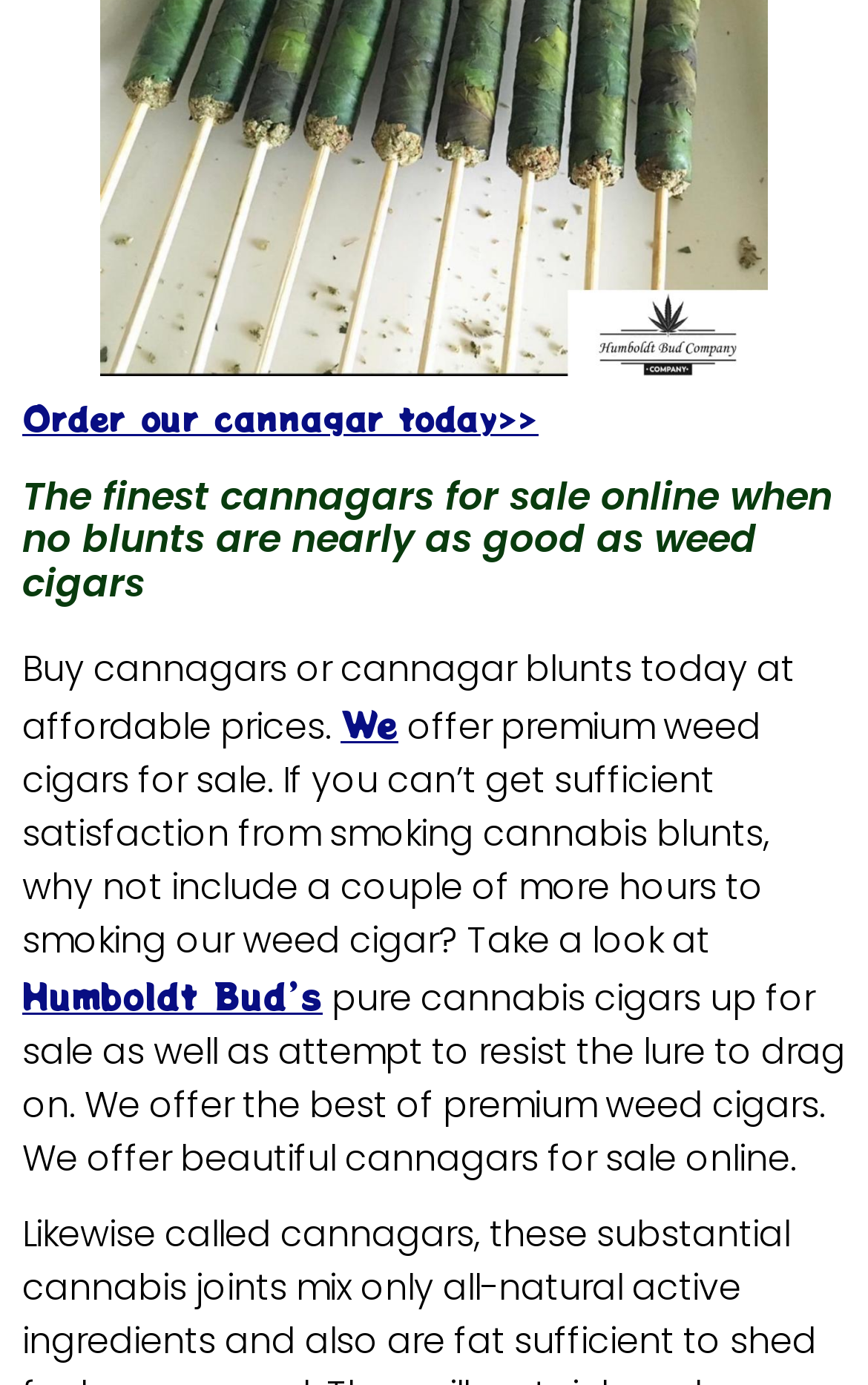Using the element description provided, determine the bounding box coordinates in the format (top-left x, top-left y, bottom-right x, bottom-right y). Ensure that all values are floating point numbers between 0 and 1. Element description: Humboldt Bud’s

[0.026, 0.699, 0.372, 0.738]